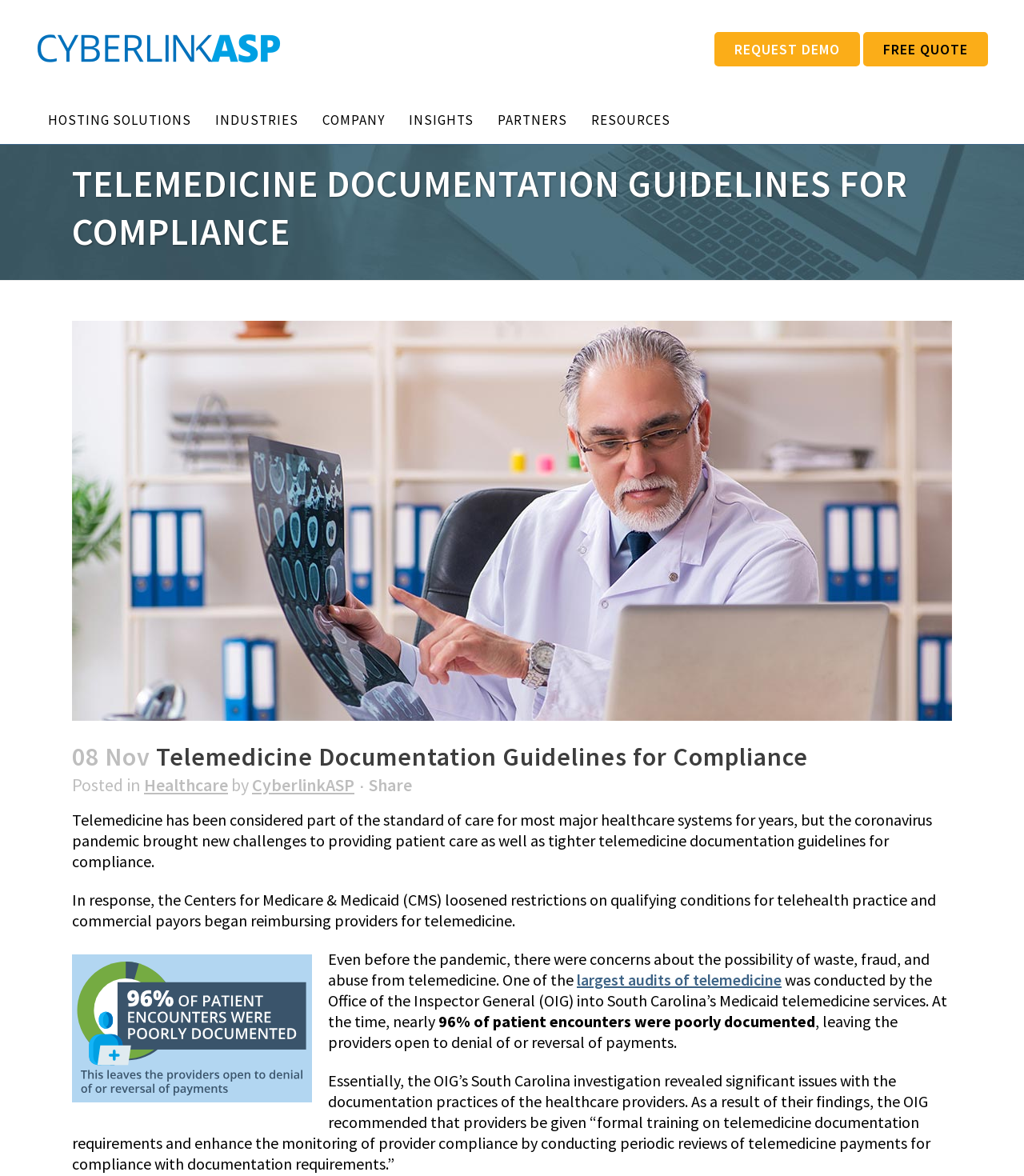What is the topic of the article?
Can you provide a detailed and comprehensive answer to the question?

I determined the topic of the article by reading the headings and text on the page. The main heading is 'TELEMEDICINE DOCUMENTATION GUIDELINES FOR COMPLIANCE', and the text discusses telemedicine documentation guidelines and compliance.